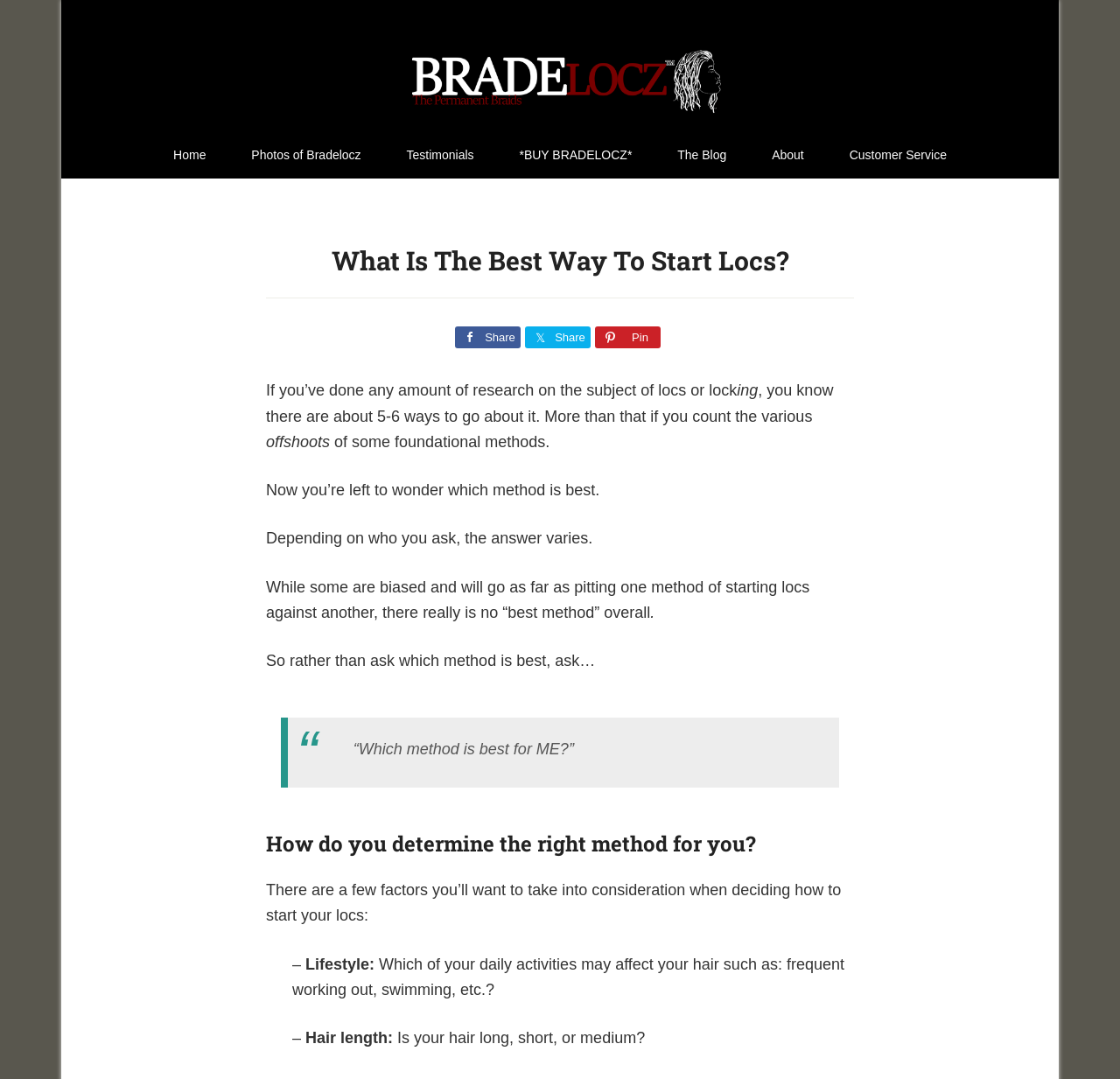Identify the bounding box coordinates of the element to click to follow this instruction: 'Click on the 'Home' link'. Ensure the coordinates are four float values between 0 and 1, provided as [left, top, right, bottom].

[0.136, 0.122, 0.203, 0.165]